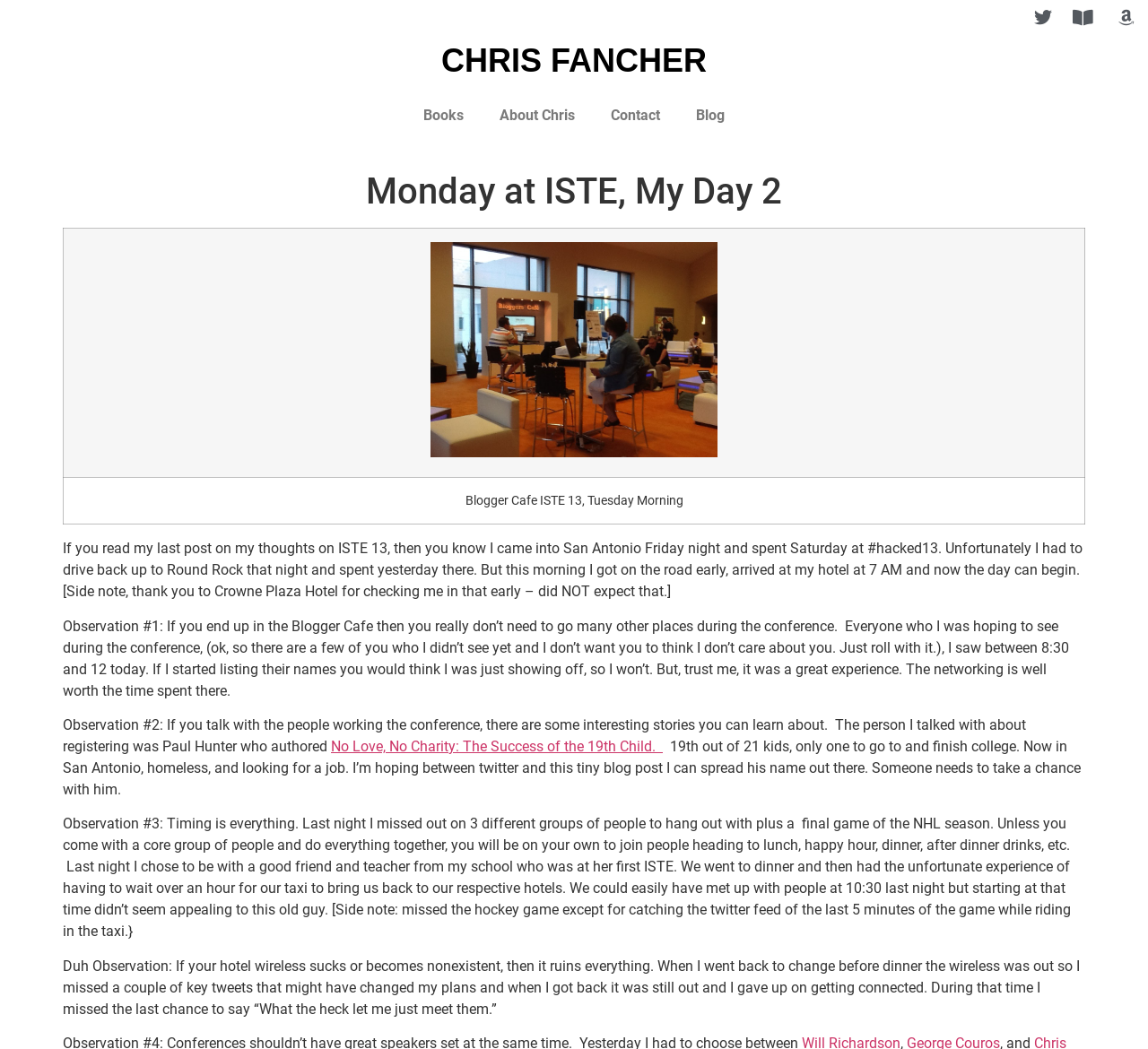Provide an in-depth caption for the webpage.

This webpage appears to be a personal blog post about the author's experience at the ISTE 13 conference. At the top of the page, there are three links to unknown destinations, followed by a heading with the author's name, "CHRIS FANCHER". Below this, there are four links to different sections of the blog, including "Books", "About Chris", "Contact", and "Blog".

The main content of the page is divided into sections, with a header that reads "Monday at ISTE, My Day 2". Below this, there is a table with two rows. The first row contains an image, and the second row contains a grid cell with the text "Blogger Cafe ISTE 13, Tuesday Morning".

The majority of the page is taken up by a series of paragraphs, each with a different observation or anecdote about the author's experience at the conference. The first paragraph describes the author's travel to the conference and their early morning arrival. The second paragraph discusses the benefits of attending the Blogger Cafe, where the author was able to meet many people they had hoped to see.

The subsequent paragraphs continue to share the author's observations and experiences, including a story about a person they met who was working at the conference, and the importance of timing when trying to meet up with people. The final paragraph laments the poor wireless internet connection at the author's hotel, which made it difficult for them to stay connected and make plans.

Throughout the page, there are several links to external resources, including a book title and a Twitter feed. Overall, the page has a personal and conversational tone, with the author sharing their thoughts and experiences in a casual and relatable way.